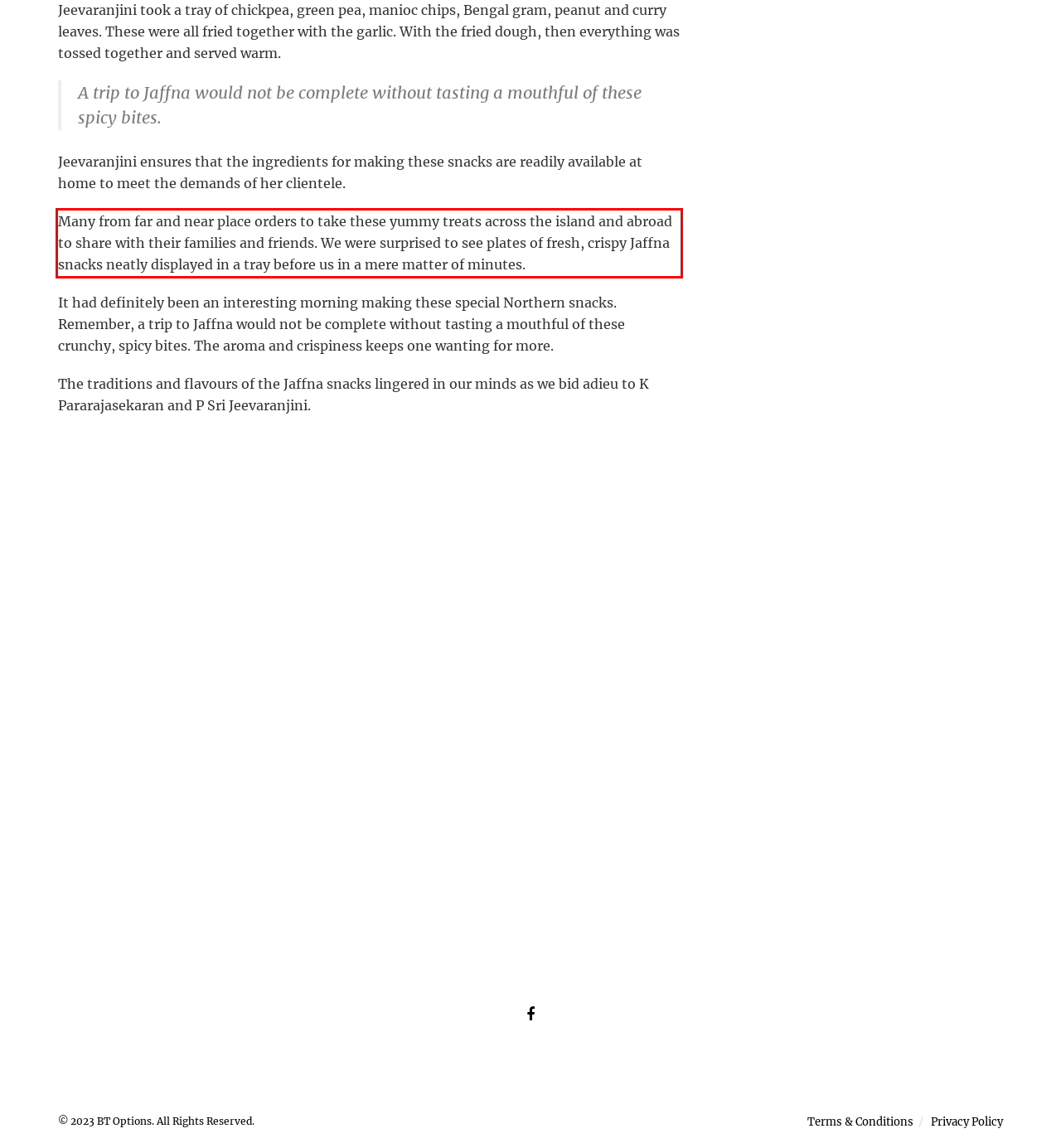Given a webpage screenshot, identify the text inside the red bounding box using OCR and extract it.

Many from far and near place orders to take these yummy treats across the island and abroad to share with their families and friends. We were surprised to see plates of fresh, crispy Jaffna snacks neatly displayed in a tray before us in a mere matter of minutes.